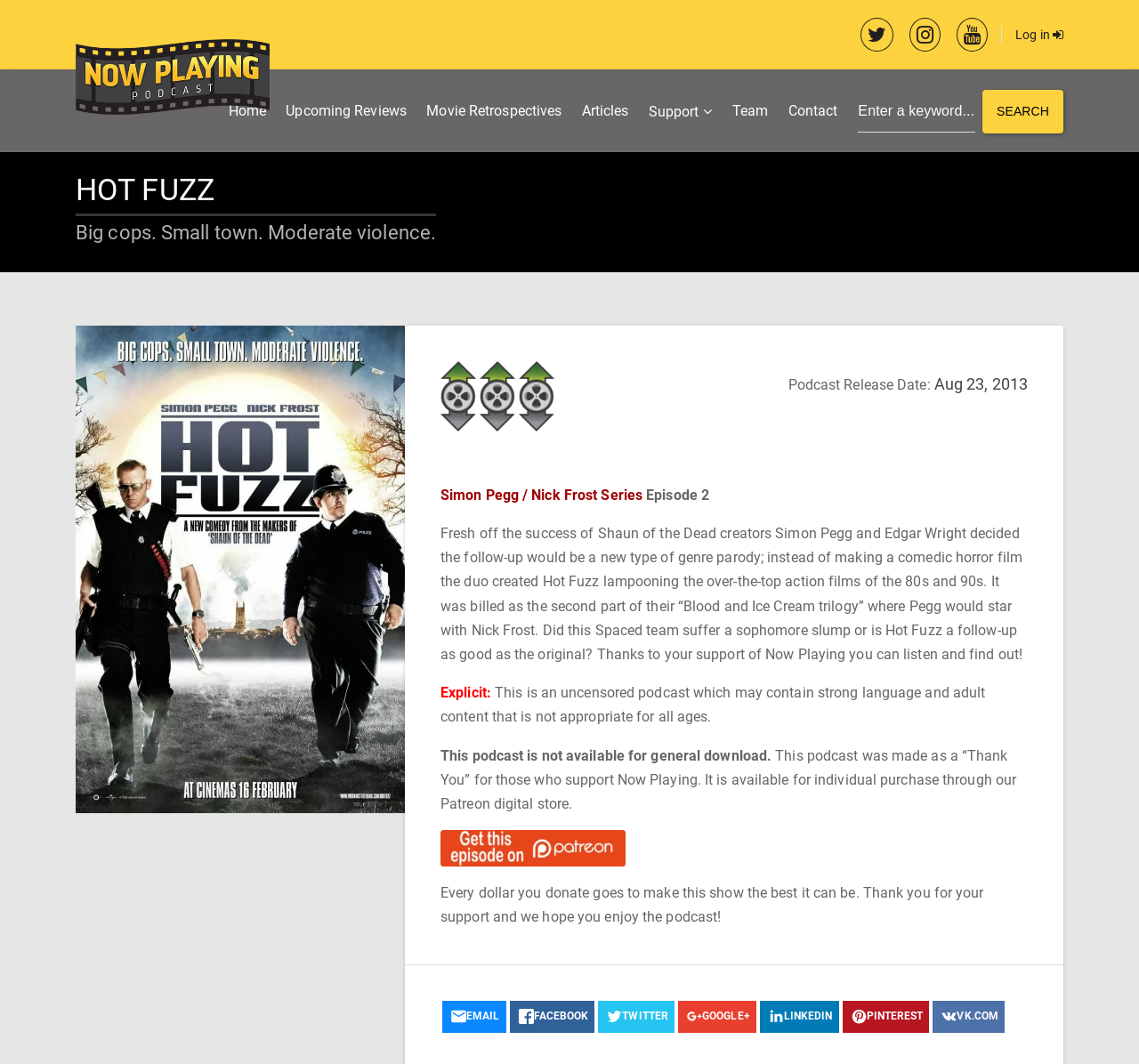Locate the bounding box of the user interface element based on this description: "Movie Retrospectives".

[0.366, 0.082, 0.502, 0.126]